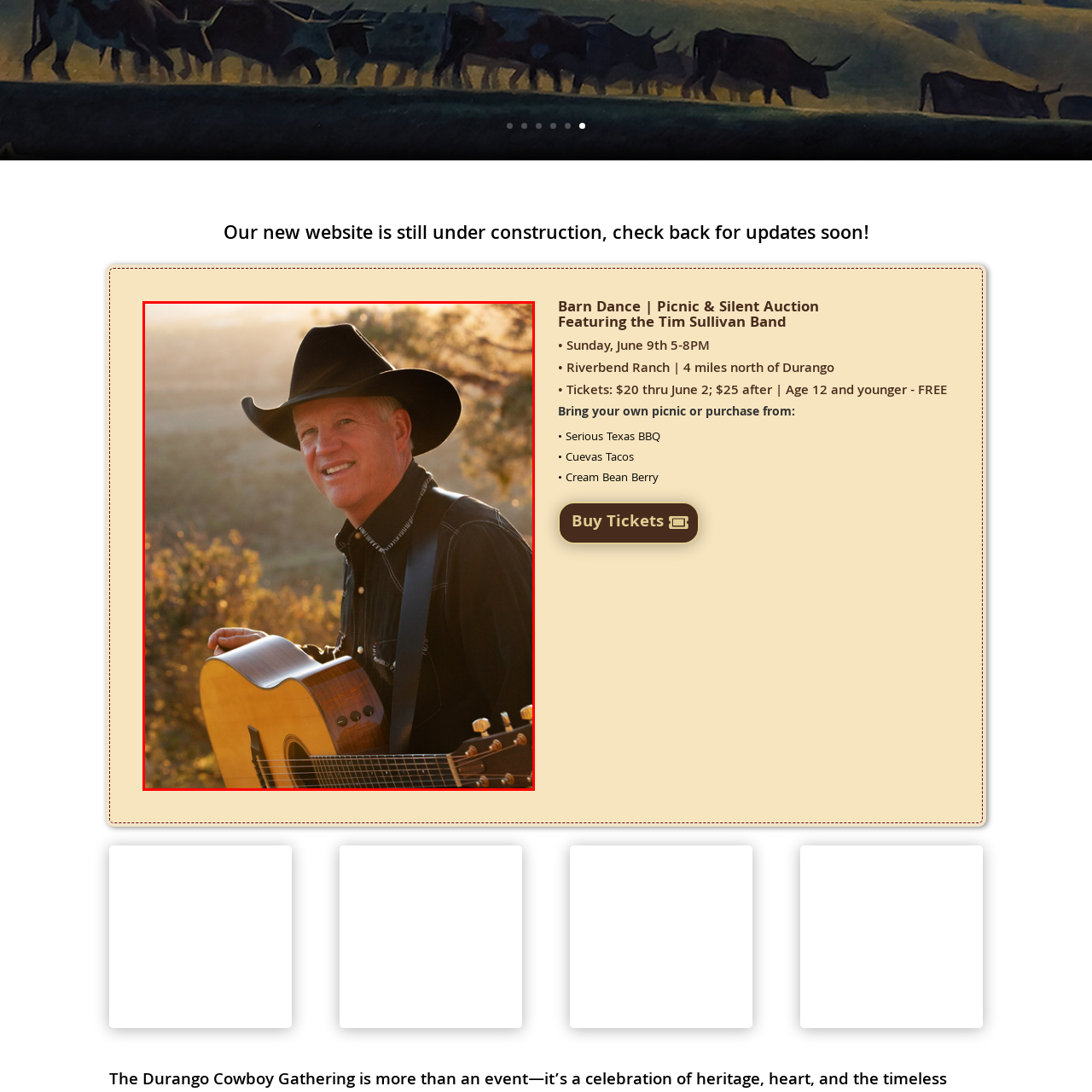What is the atmosphere evoked by the setting?
Please examine the image within the red bounding box and provide your answer using just one word or phrase.

Warmth and nostalgia